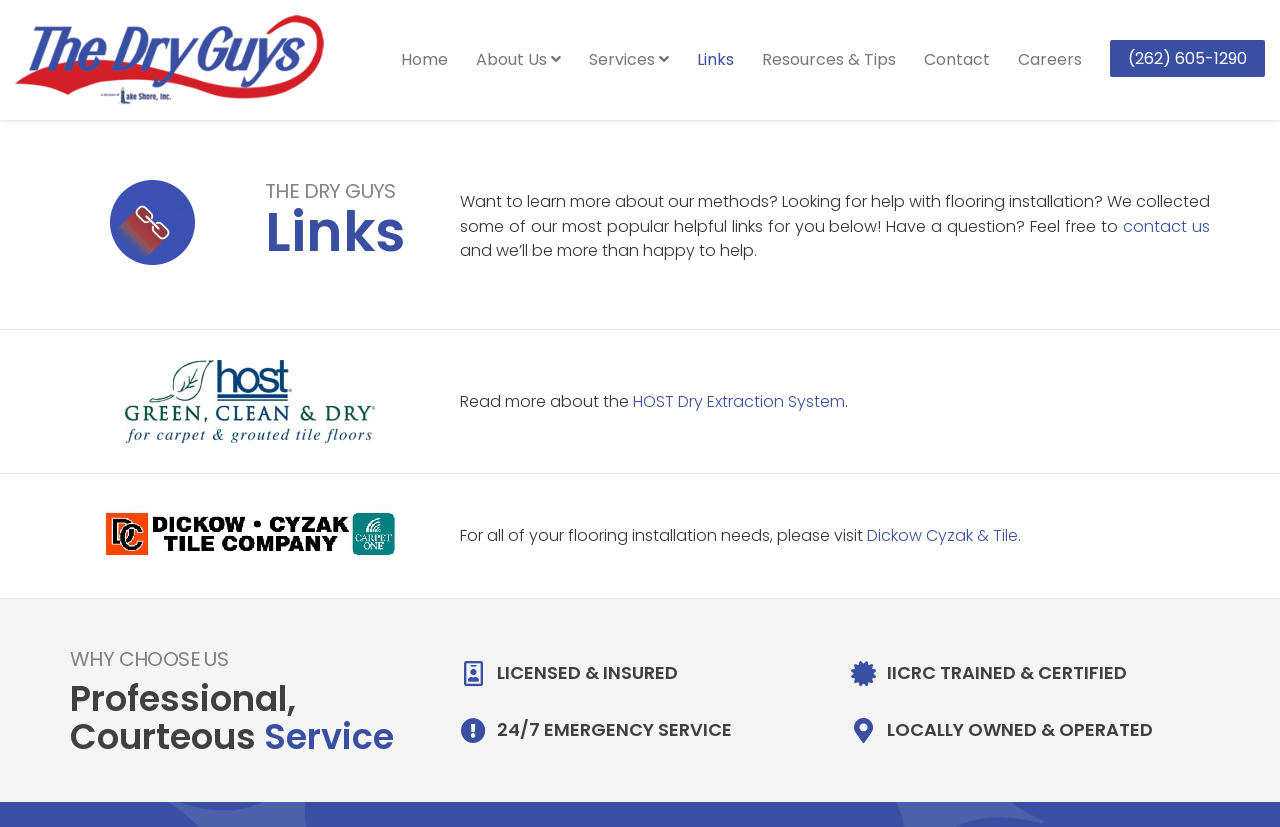Please specify the bounding box coordinates of the region to click in order to perform the following instruction: "Click on the 'Home' link".

[0.302, 0.0, 0.361, 0.145]